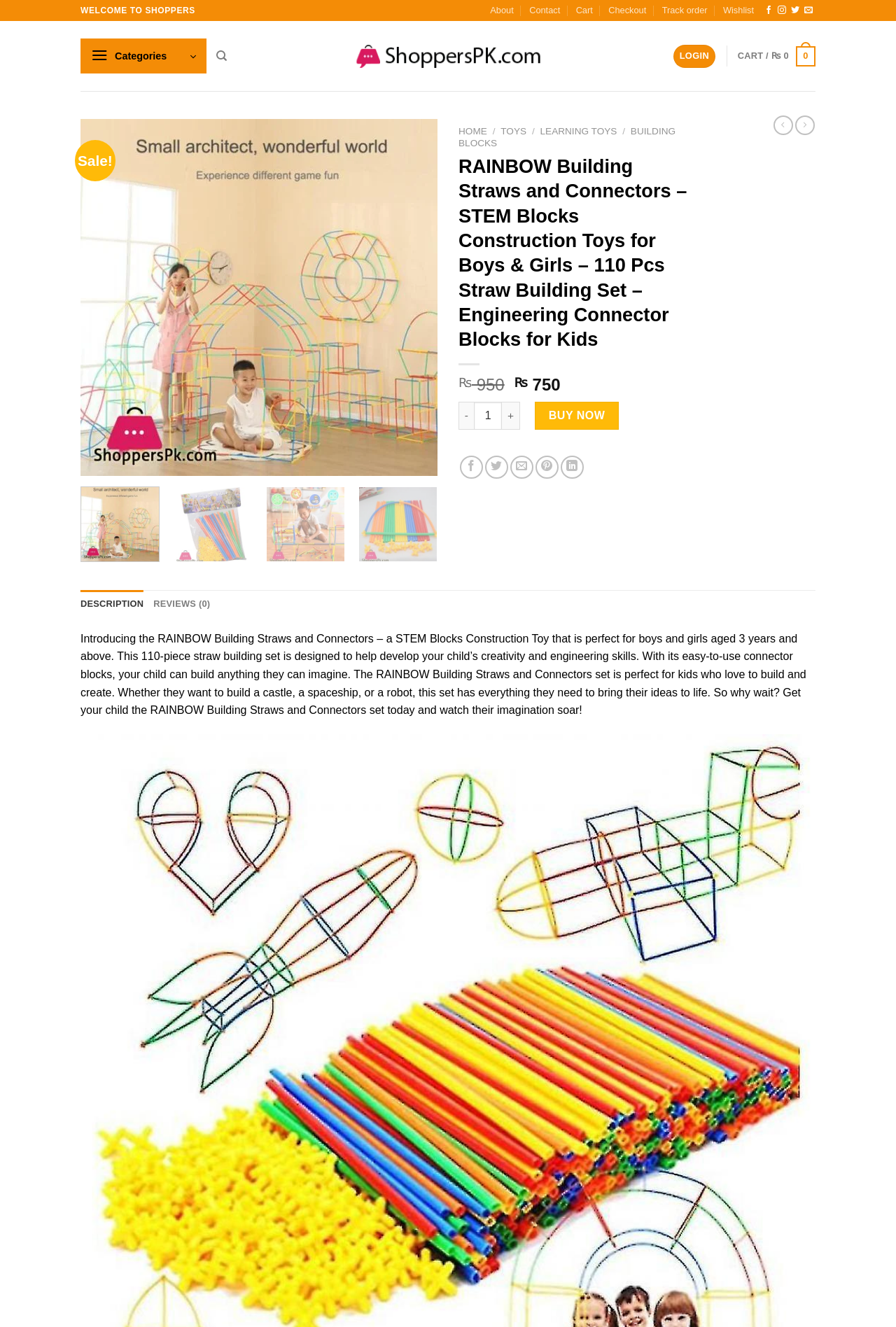What is the name of the product?
We need a detailed and exhaustive answer to the question. Please elaborate.

I found the answer by looking at the title of the webpage, which is 'RAINBOW Building Straws and Connectors - STEM Blocks Construction Toys for Boys & Girls - 110 Pcs Straw Building Set - Engineering Connector Blocks for Kids'.